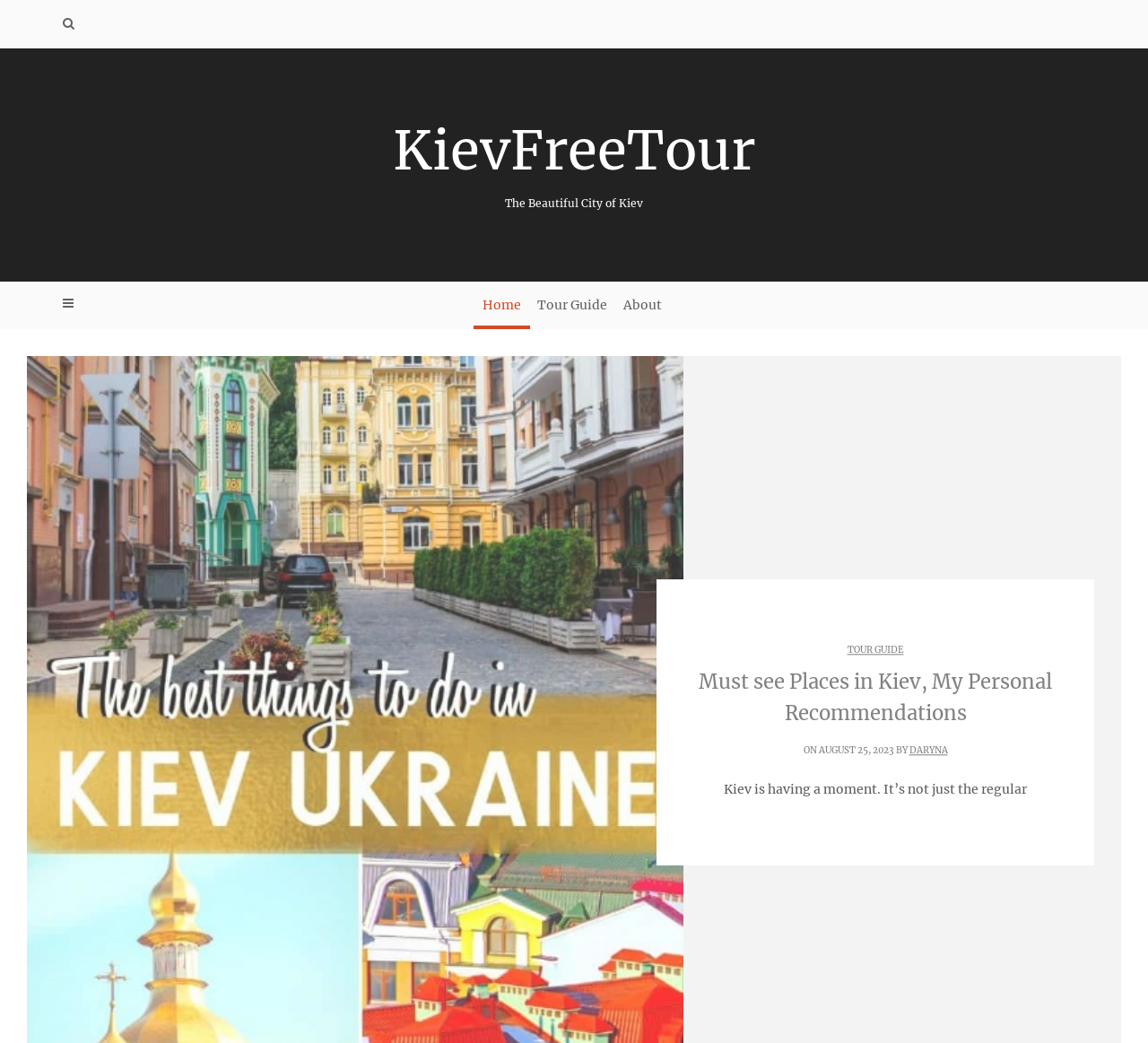What is the first sentence of the latest article?
Look at the image and answer with only one word or phrase.

Kiev is having a moment.